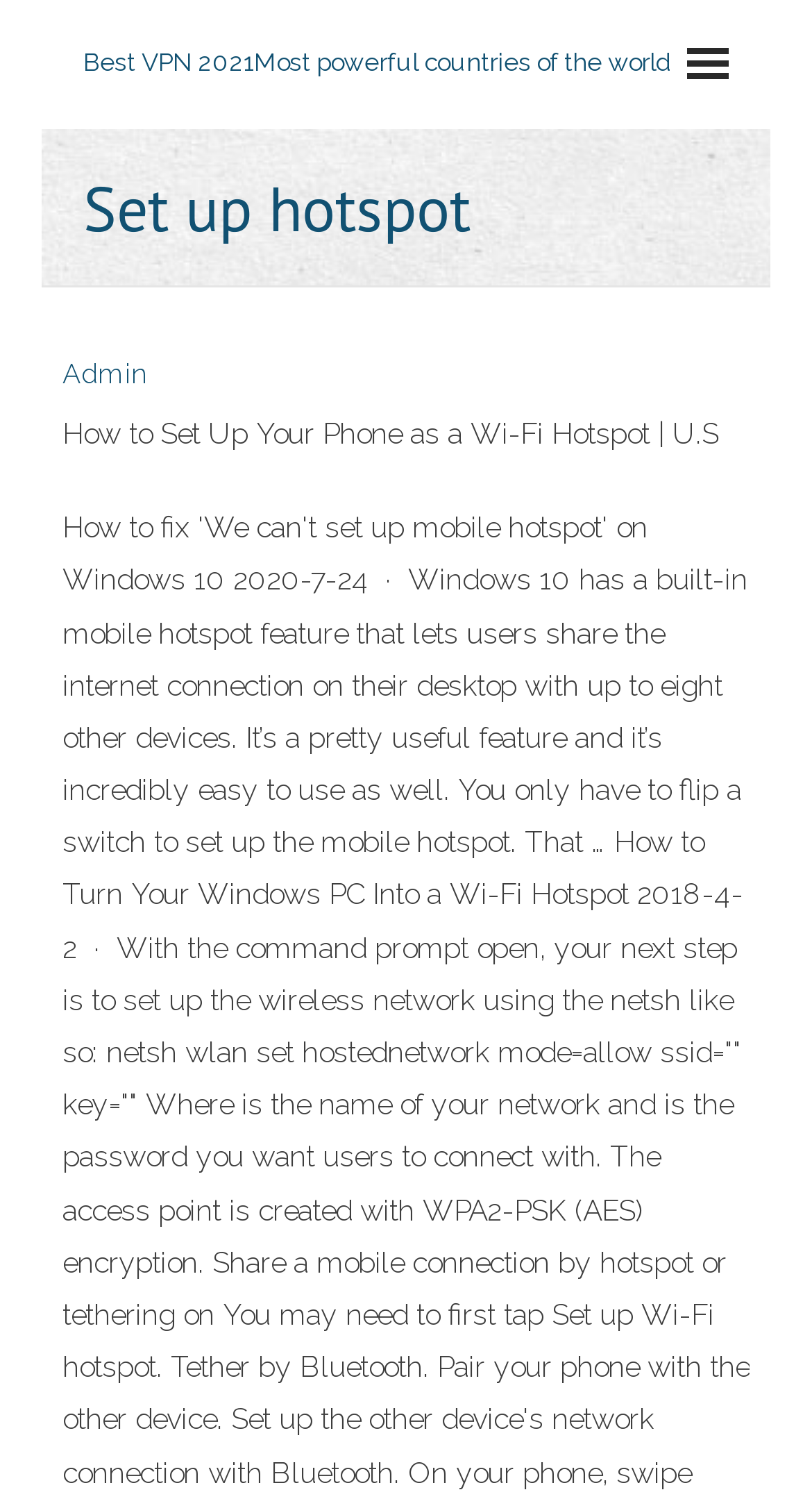What is the purpose of the mobile hotspot feature?
Analyze the image and provide a thorough answer to the question.

Based on the webpage content, the mobile hotspot feature is used to share the internet connection on a desktop with up to eight other devices, making it a useful feature for users who need to connect multiple devices to the internet.